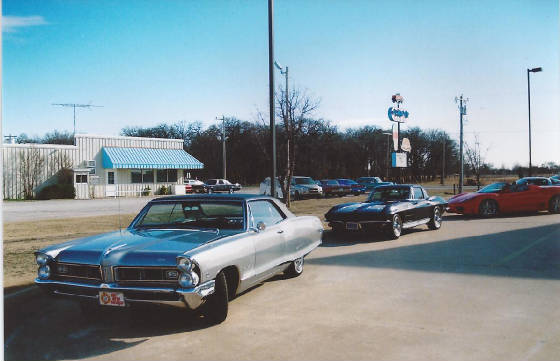Give a detailed explanation of what is happening in the image.

This image captures a nostalgic scene featuring vintage and modern cars parked alongside a roadside diner or store, set against a clear blue sky. The foreground prominently displays a classic silver Pontiac, showcasing its sleek lines and rounded edges, indicative of mid-20th-century automotive design. Next to it is a black sports car that exudes a contemporary aesthetic with its sharp angles and glossy finish, highlighting the contrast between classic and modern vehicle styles. In the background, additional automobiles, including a red sports car, are visible, suggesting a lively car enthusiast gathering. The building behind the cars, which appears to be a diner or service facility, adds a quaint charm to the scene, completing this inviting depiction of automotive culture and camaraderie.